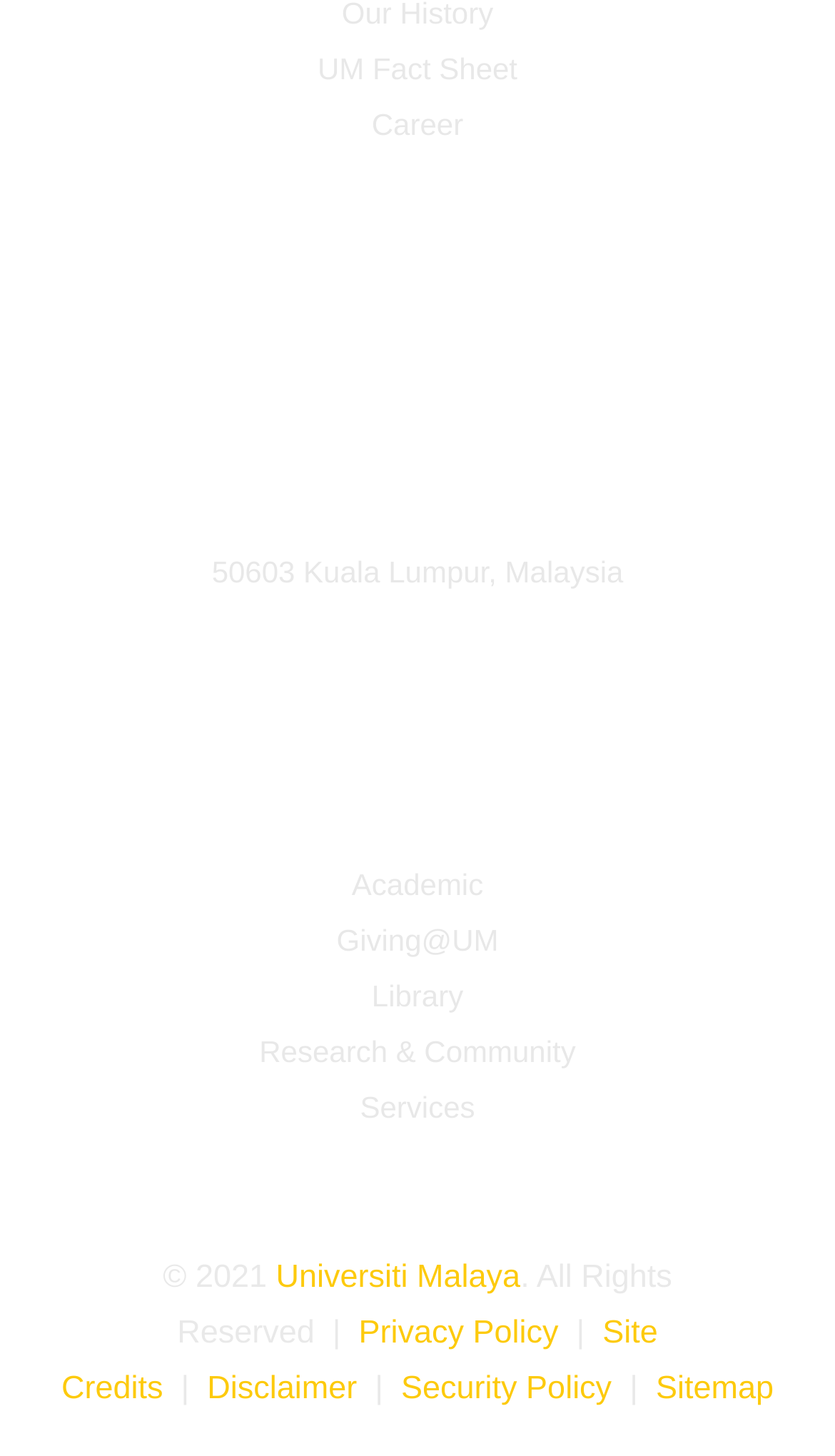Based on the image, provide a detailed and complete answer to the question: 
What is the copyright year?

I found the copyright year by looking at the static text element '© 2021' which is located at the bottom of the page.